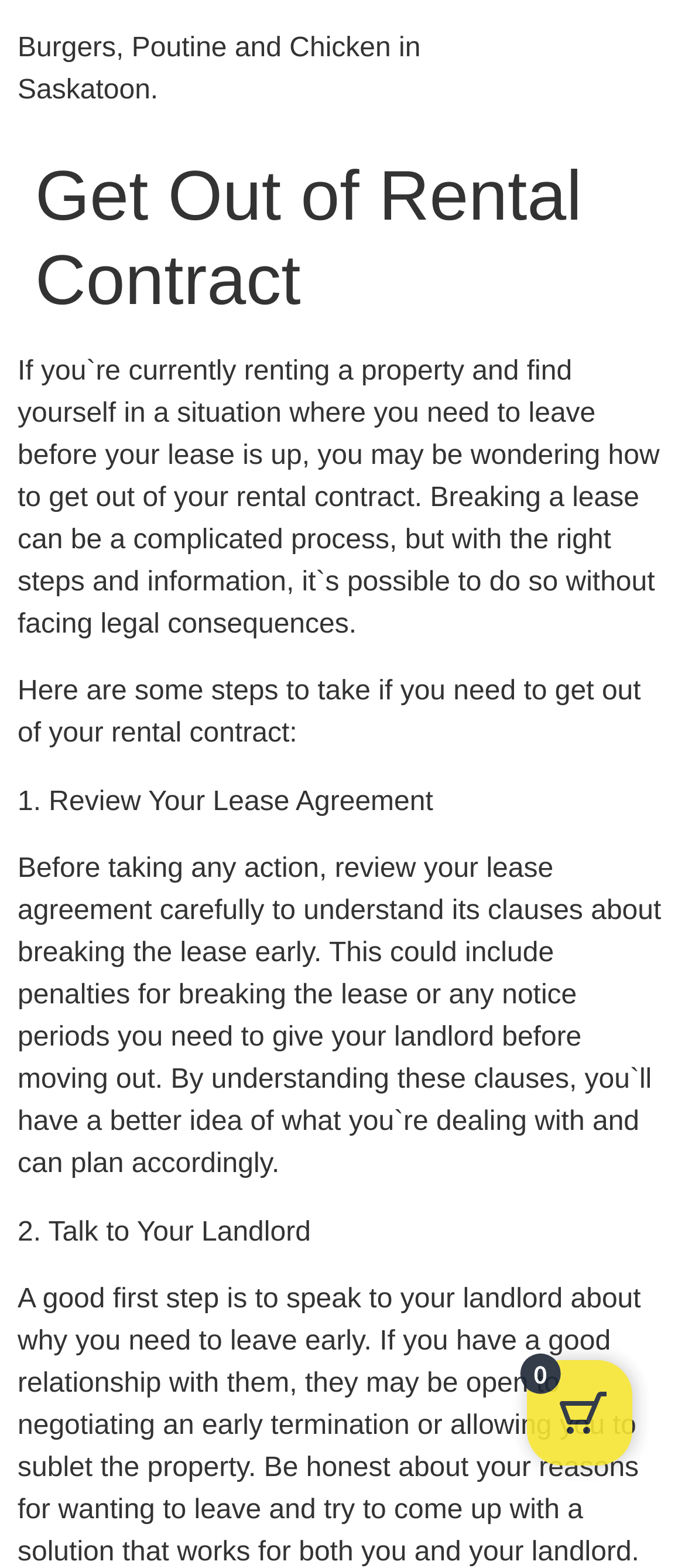Could you please study the image and provide a detailed answer to the question:
What should you do before taking any action?

Before taking any action to get out of a rental contract, it is recommended to review the lease agreement carefully to understand its clauses about breaking the lease early, as stated in the text 'Before taking any action, review your lease agreement carefully'.